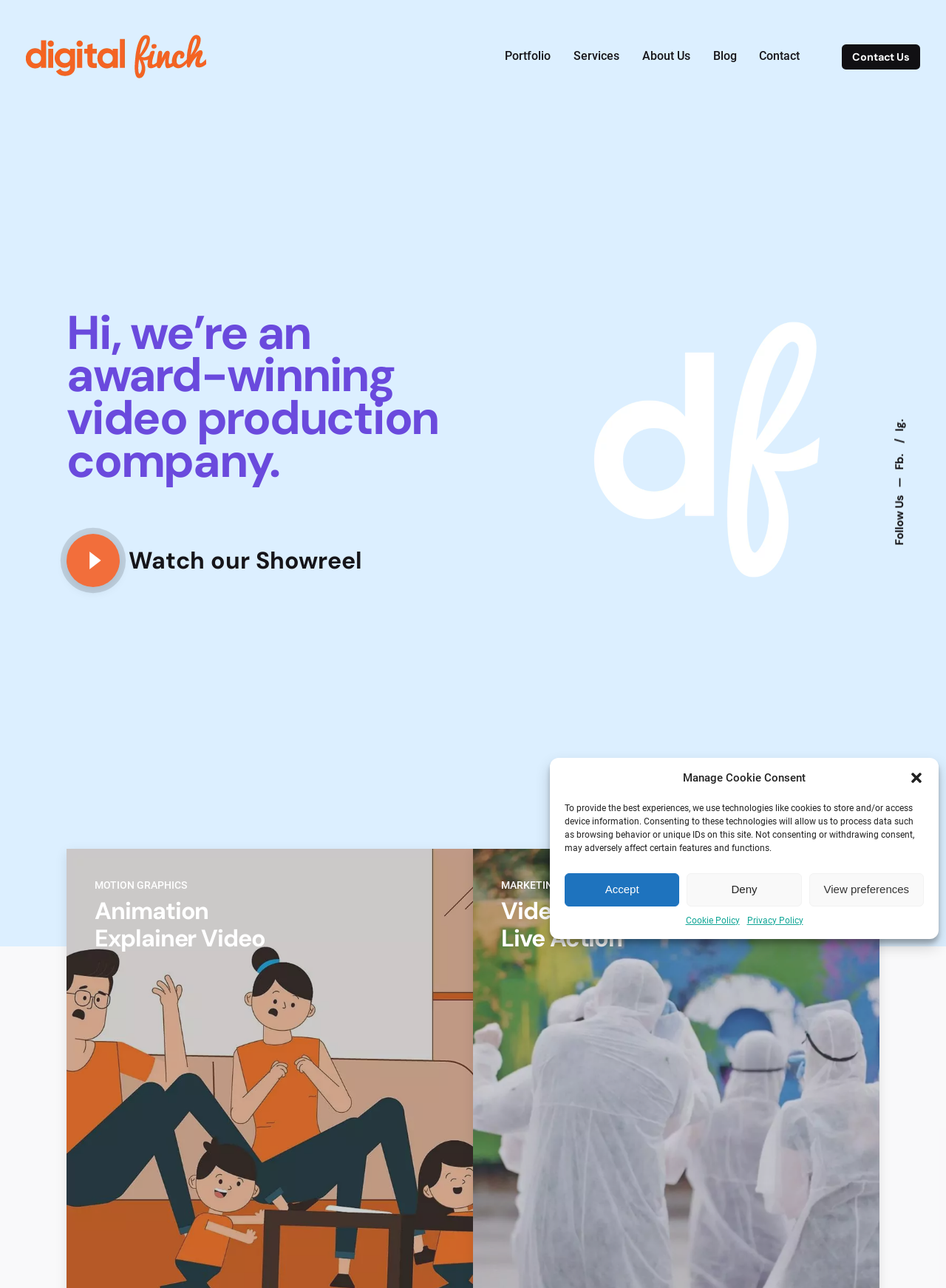Give a one-word or short phrase answer to this question: 
How many social media links are there?

3